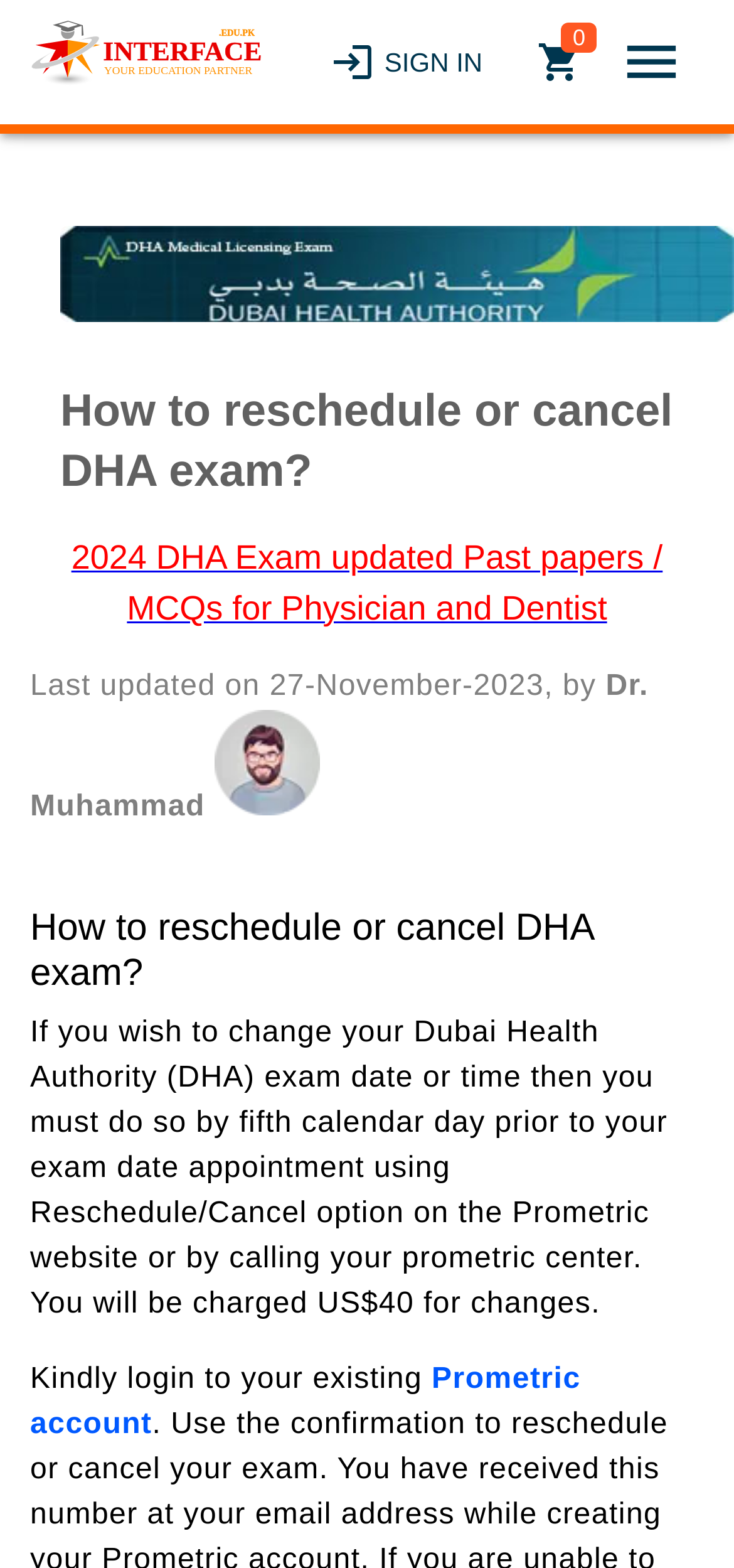Who last updated the webpage?
Answer the question in a detailed and comprehensive manner.

The webpage indicates that it was last updated on 27-November-2023, by Dr. Muhammad.